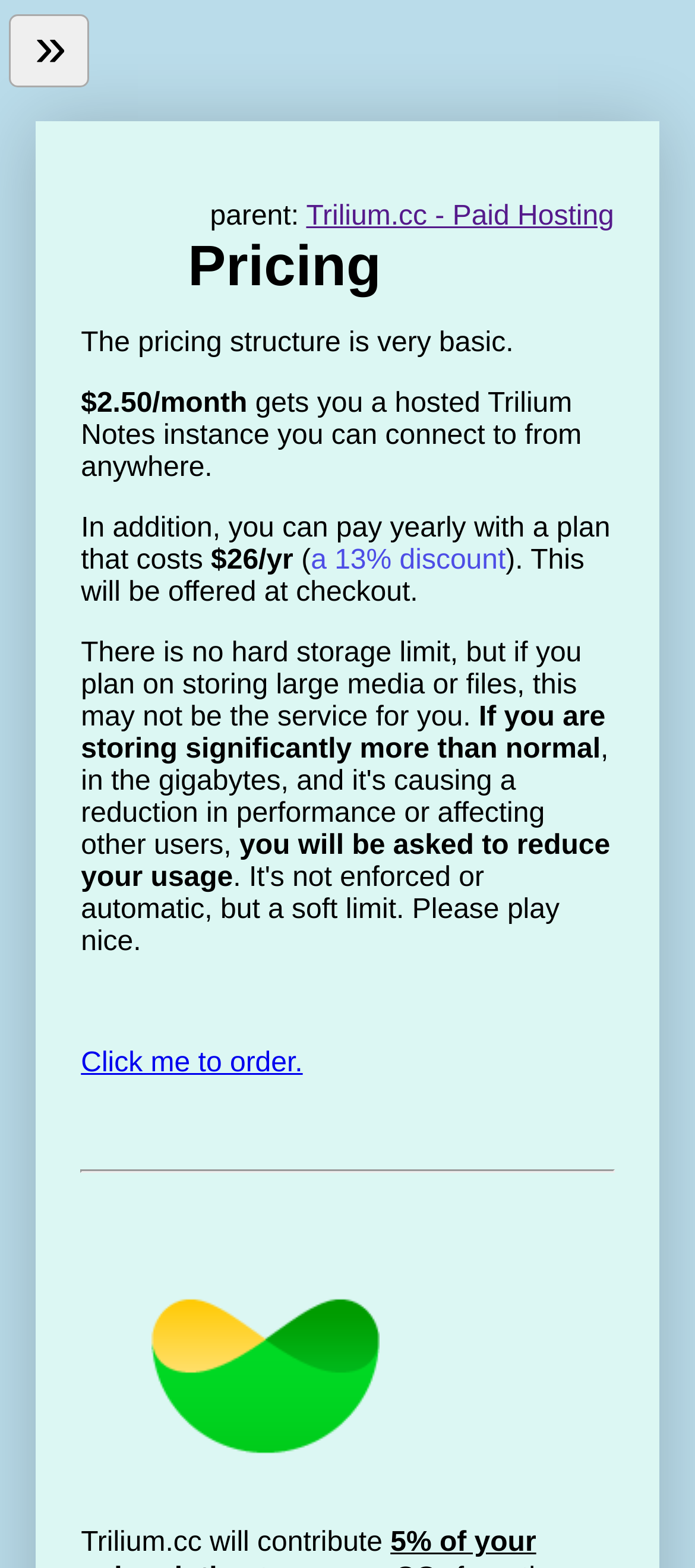What is the discount for yearly payment? Observe the screenshot and provide a one-word or short phrase answer.

13% discount